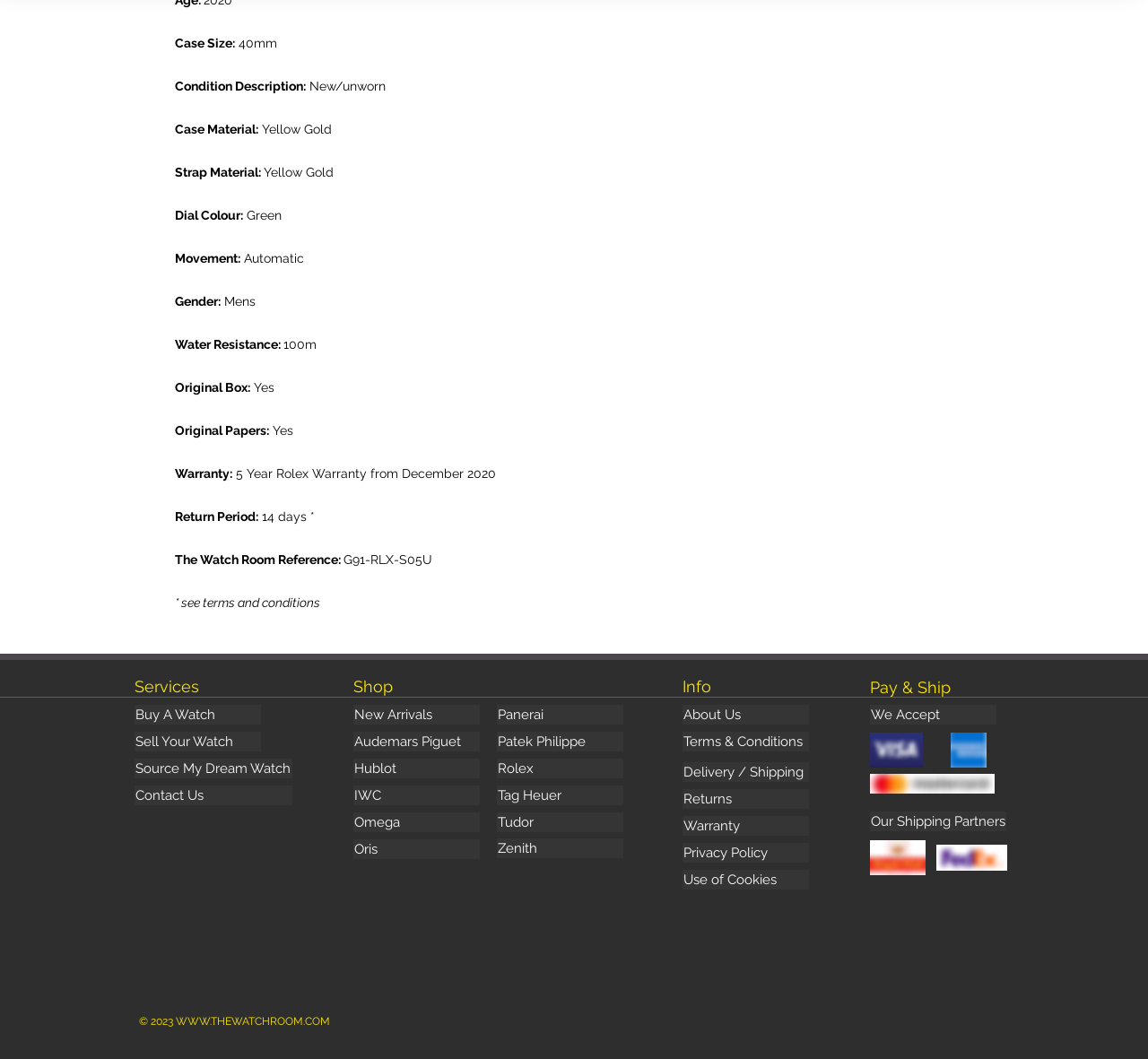Locate the coordinates of the bounding box for the clickable region that fulfills this instruction: "Click on the 'New Arrivals' link".

[0.308, 0.666, 0.418, 0.684]